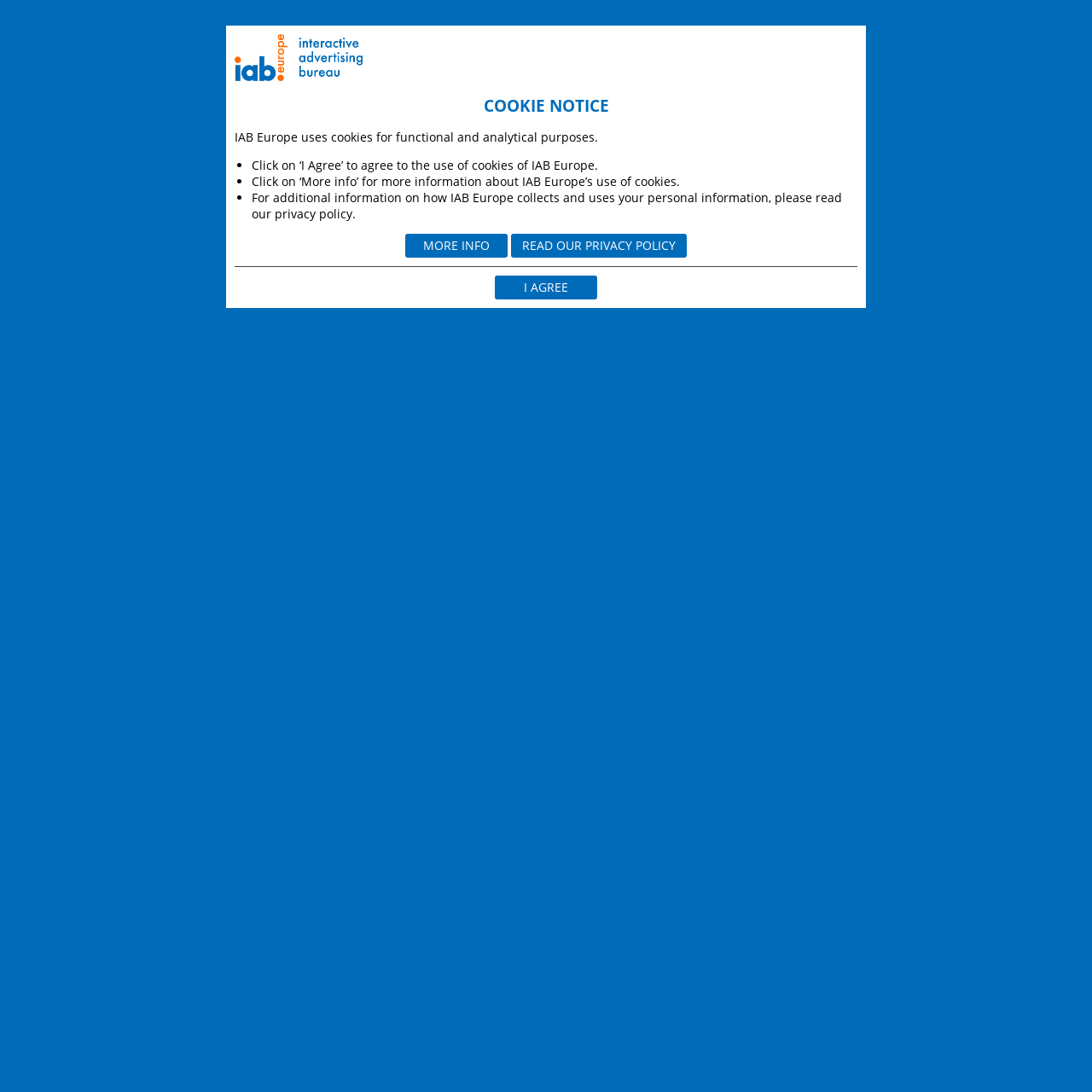Given the description of a UI element: "General Terms of Use", identify the bounding box coordinates of the matching element in the webpage screenshot.

[0.626, 0.413, 0.739, 0.427]